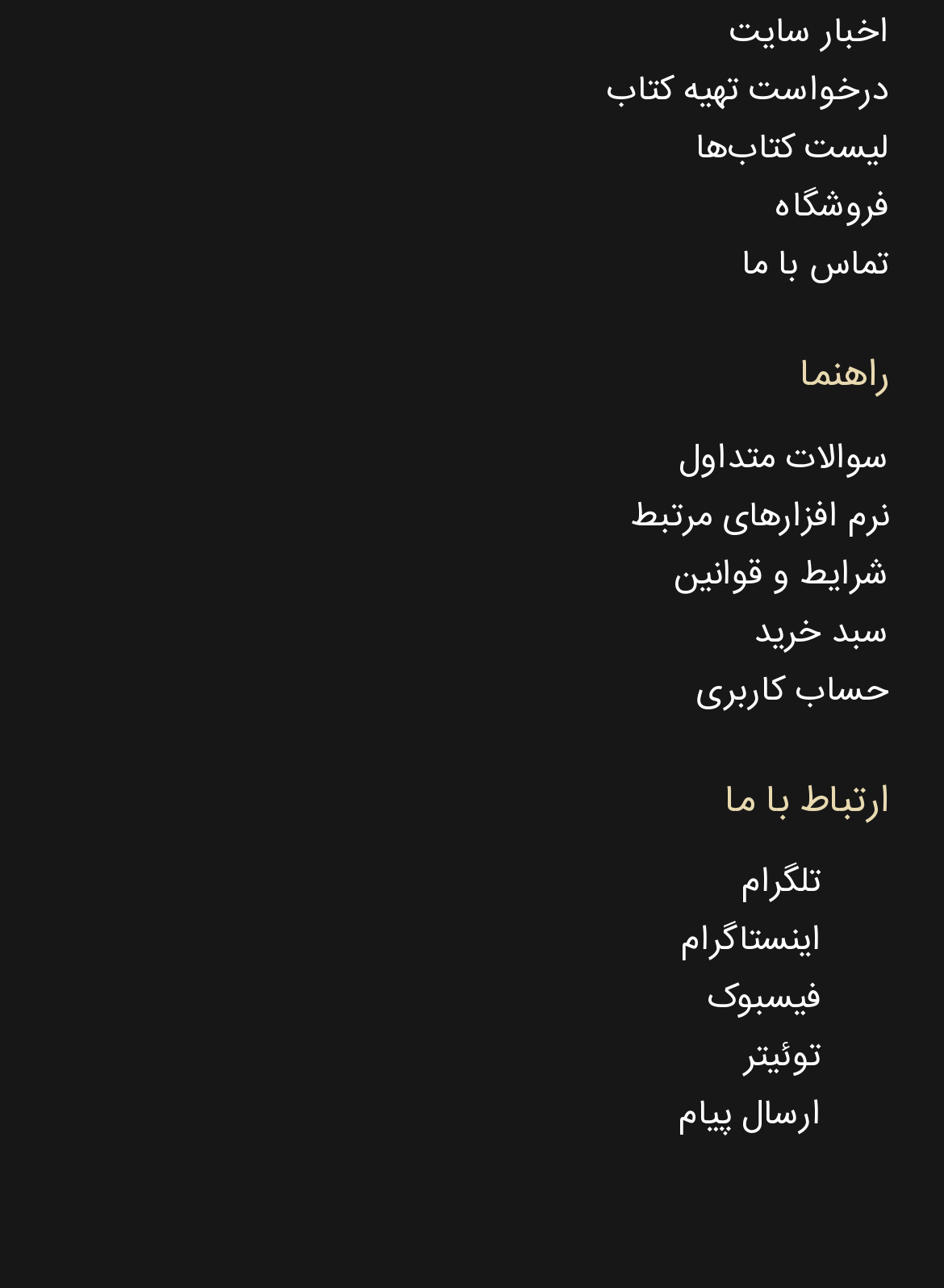How many social media links are there?
Based on the image, give a concise answer in the form of a single word or short phrase.

4